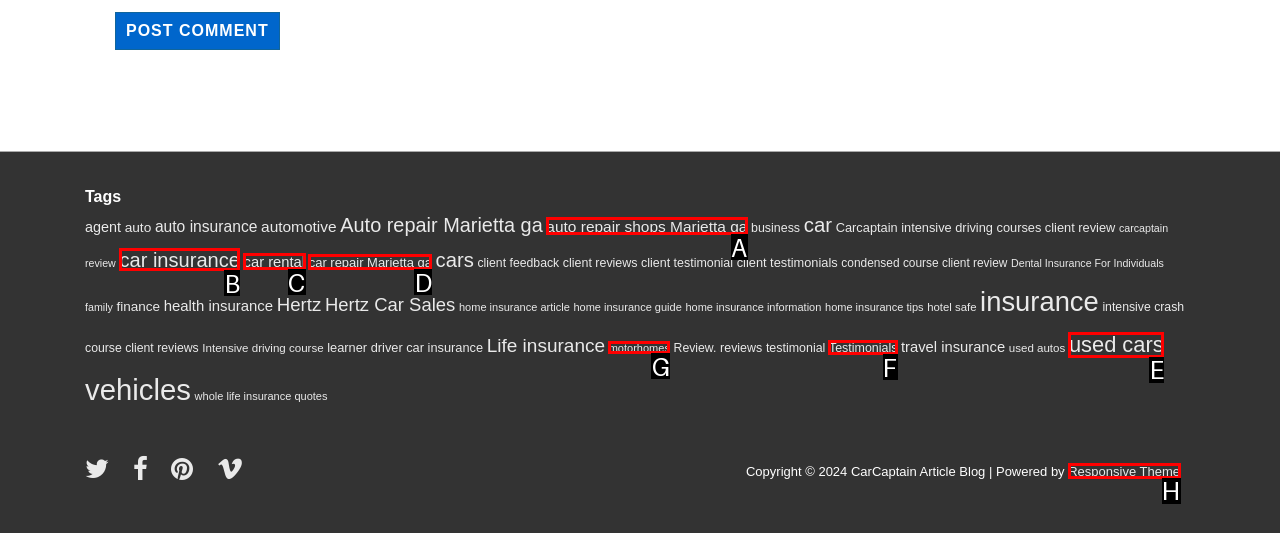Identify the correct letter of the UI element to click for this task: Explore 'used cars' articles
Respond with the letter from the listed options.

E